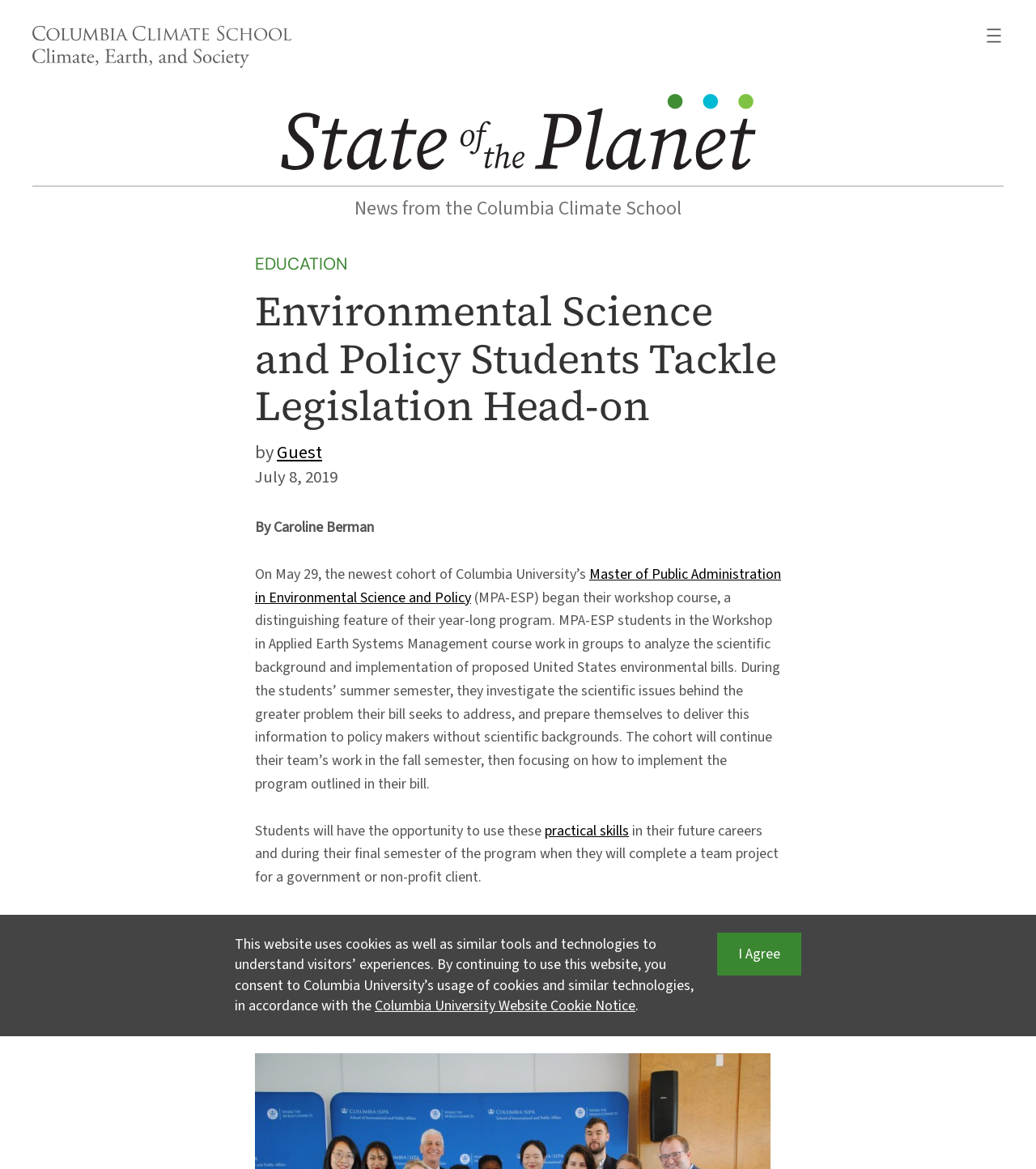What is the purpose of the students' analysis of the bills?
Give a detailed response to the question by analyzing the screenshot.

I inferred the answer by reading the text content of the webpage, which mentions that during the students' summer semester, they investigate the scientific issues behind the greater problem their bill seeks to address, and prepare themselves to deliver this information to policy makers without scientific backgrounds.